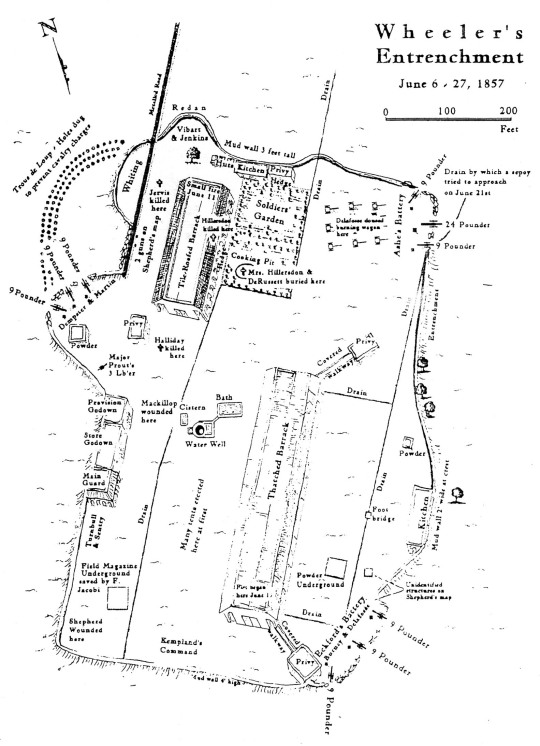Please give a one-word or short phrase response to the following question: 
What is the purpose of the map?

understanding military positioning